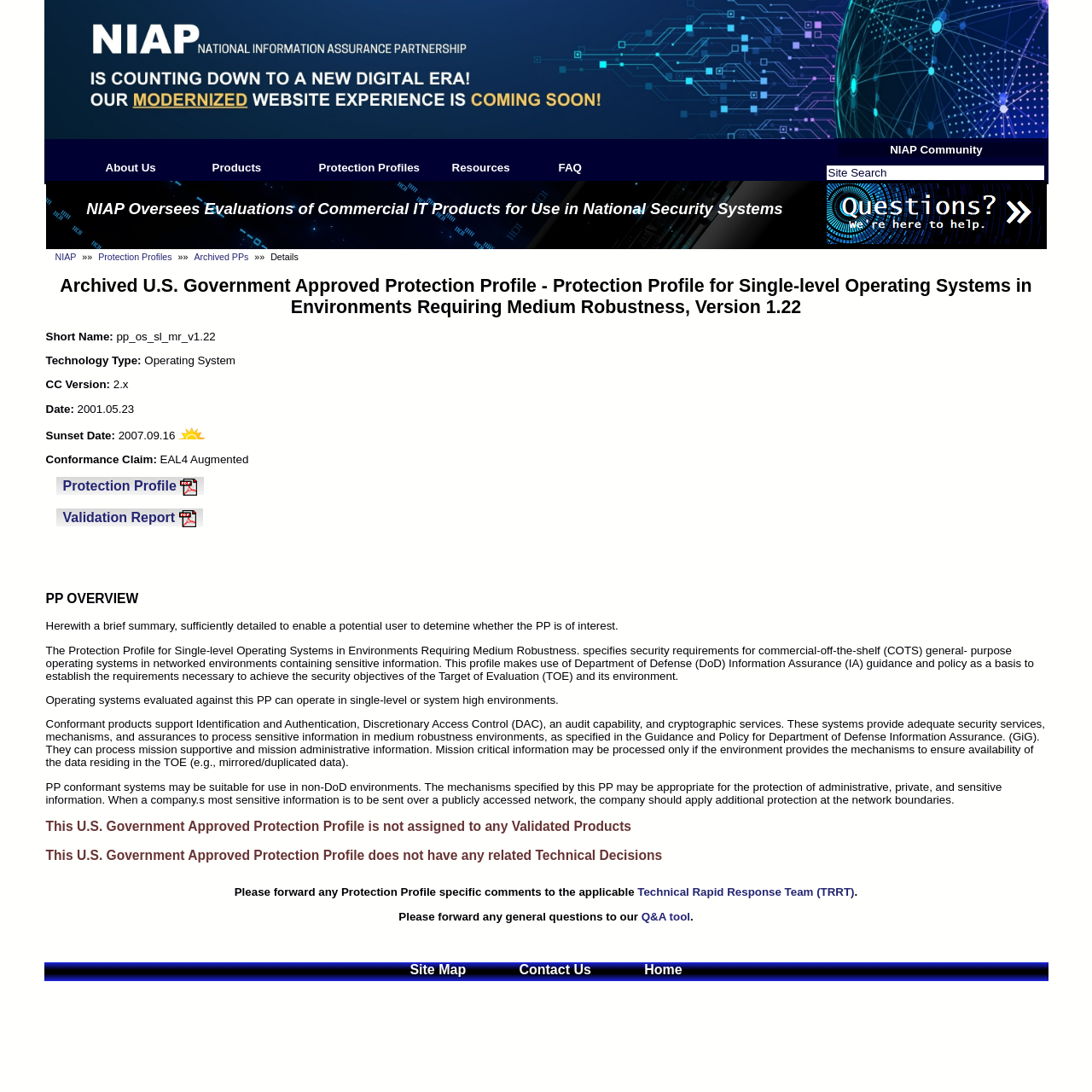Find the bounding box coordinates of the clickable area required to complete the following action: "Explore the 'AFRICAN AMERICAN HISTORY' section".

None